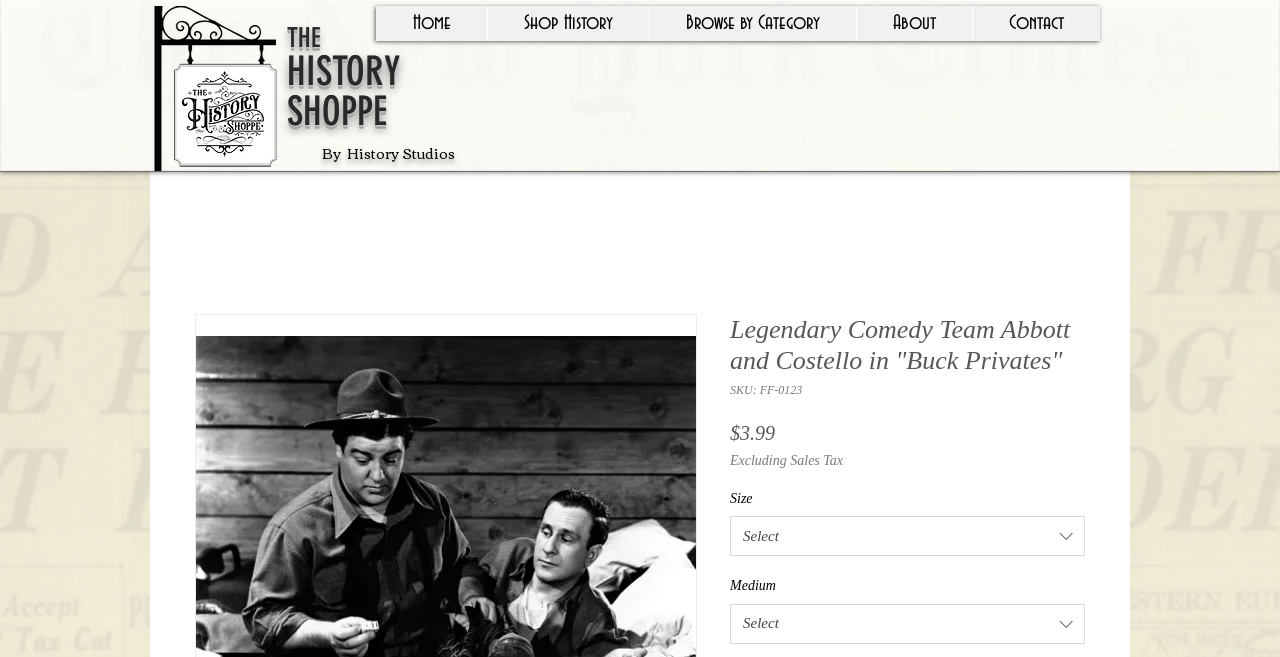Describe in detail what you see on the webpage.

The webpage is about the legendary comedy team Abbott and Costello, specifically their 1941 comedy/World War II film "Buck Privates". At the top left, there is a link to the website's homepage. Next to it, there is a navigation menu with links to "Shop History", "Browse by Category", "About", and "Contact".

Below the navigation menu, there are three headings: "HISTORY", "SHOPPE", and "THE". These headings are aligned horizontally and are positioned near the top of the page.

Further down, there is a heading that reads "By History Studios". Below this heading, there is a call-to-action to order a book titled "In and Around Old Defiance" by Louis A. Simonis. This call-to-action is a link that takes up most of the page's width.

On the right side of the page, there is a section dedicated to the film "Buck Privates". This section has a heading with the film's title and a subheading with the SKU "FF-0123". Below this, there is pricing information, including the price "$3.99" and a note about excluding sales tax. 

Under the pricing information, there are two dropdown menus for selecting the size of the product. The first dropdown menu is labeled "Size" and has an option to select. The second dropdown menu is labeled "Medium" and also has an option to select. Both dropdown menus have an image next to them.